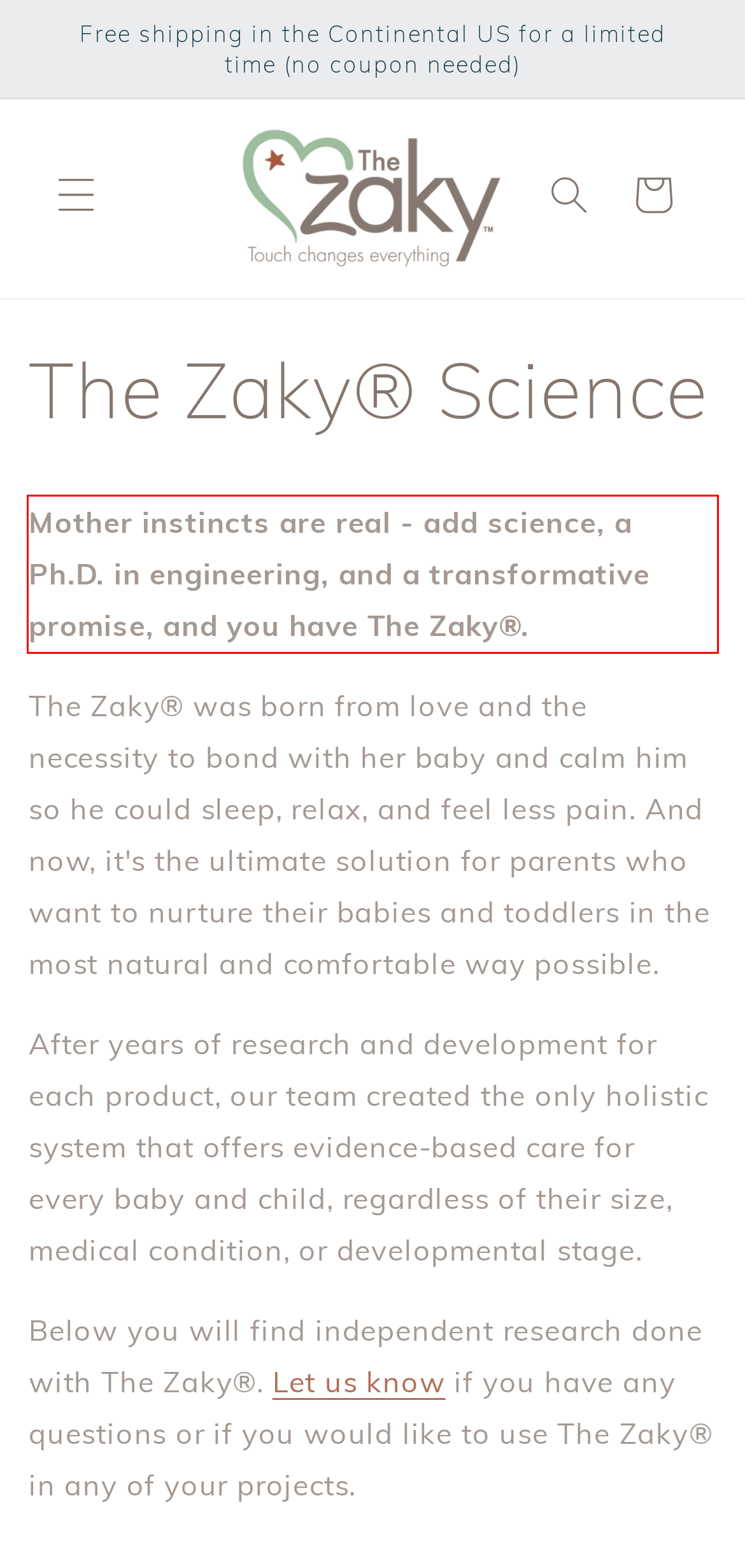Please identify and extract the text from the UI element that is surrounded by a red bounding box in the provided webpage screenshot.

Mother instincts are real - add science, a Ph.D. in engineering, and a transformative promise, and you have The Zaky®.